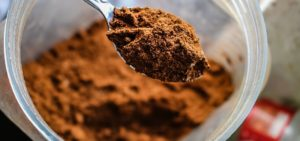Is the cacao powder organic?
Please provide a detailed and thorough answer to the question.

The caption specifically mentions 'organic cacao powder', which implies that the powder is organic.